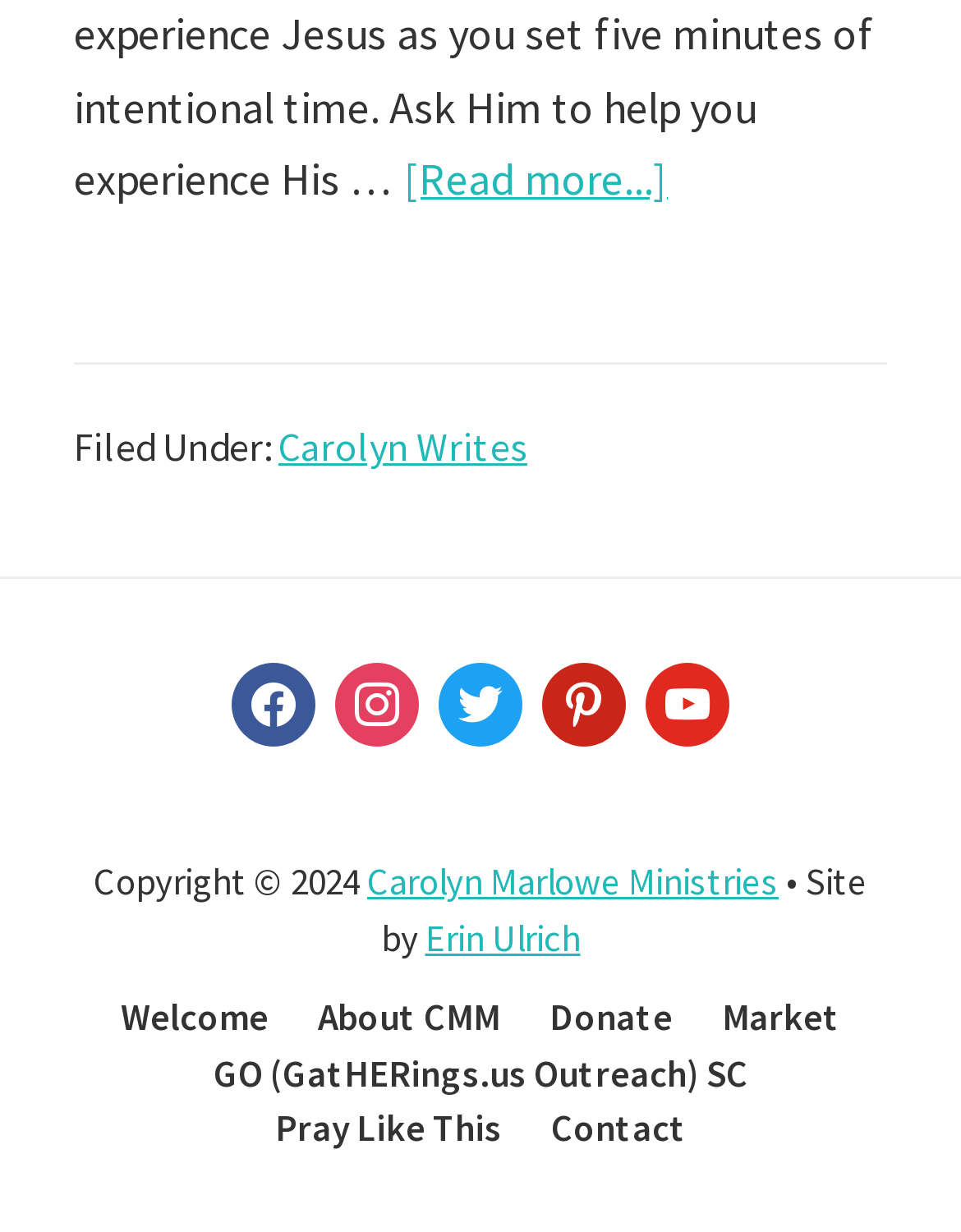Predict the bounding box coordinates of the UI element that matches this description: "GO (GatHERings.us Outreach) SC". The coordinates should be in the format [left, top, right, bottom] with each value between 0 and 1.

[0.222, 0.849, 0.778, 0.894]